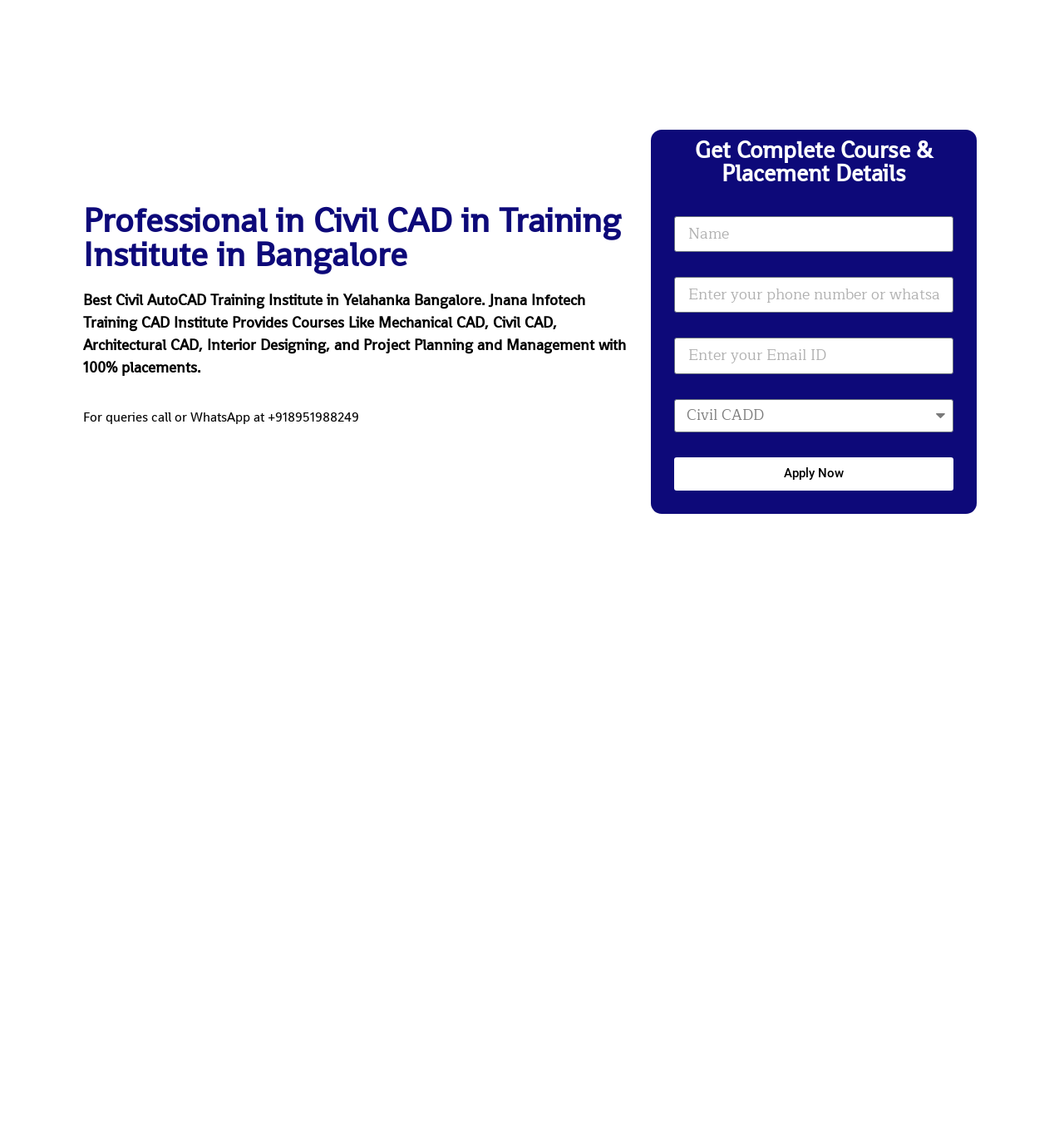Construct a thorough caption encompassing all aspects of the webpage.

The webpage appears to be a professional training institute's website, specifically focused on Civil CAD training. At the top, there is a prominent heading that reads "Professional in Civil CAD in Training Institute in Bangalore". Below this heading, there is a brief description of the institute, stating that it is the "Best Civil AutoCAD Training Institute in Yelahanka Bangalore". 

Further down, there is a longer paragraph that provides more information about the courses offered by the institute, including Mechanical CAD, Civil CAD, Architectural CAD, Interior Designing, and Project Planning and Management, with a guarantee of 100% placements. Next to this paragraph, there is a contact detail, encouraging visitors to call or WhatsApp at a provided phone number for queries.

On the right side of the page, there is a section with a heading "Get Complete Course & Placement Details". Below this heading, there is a form with several input fields, including text boxes for name, phone number, and email ID, as well as a combobox for email. The form also includes a "Apply Now" button at the bottom.